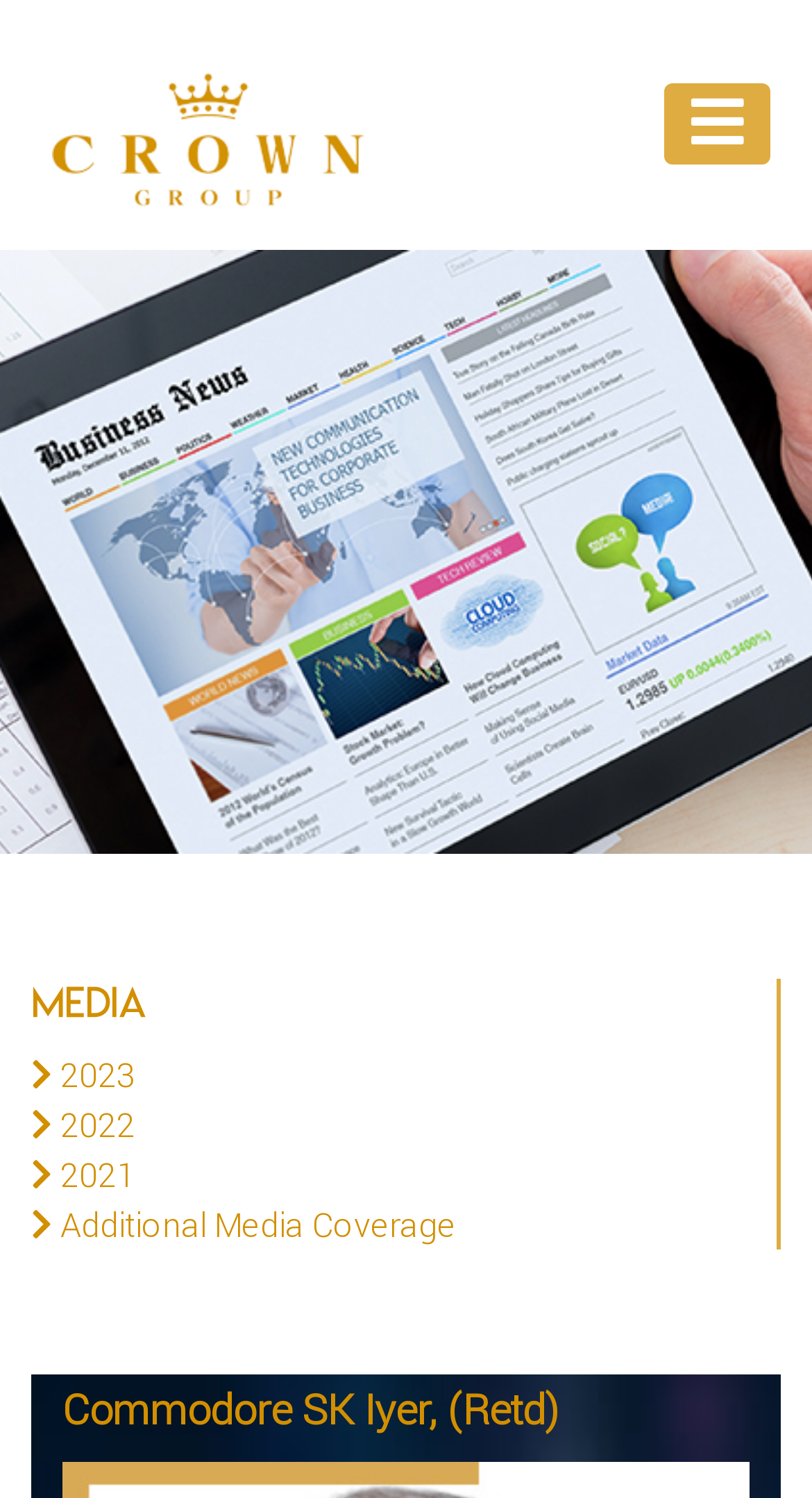Can you find and provide the main heading text of this webpage?

Commodore SK Iyer, (Retd)